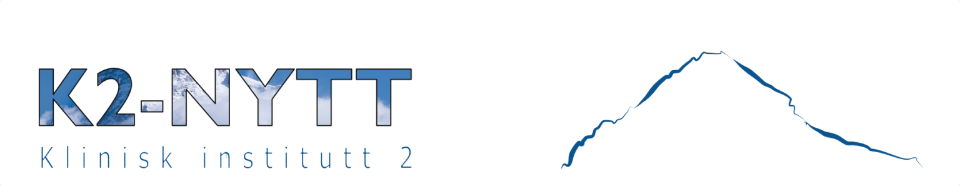Analyze the image and provide a detailed answer to the question: What is the color palette of the logo?

The logo features a calming blue color palette, which is a deliberate design choice to convey a sense of professionalism and serenity, suitable for an academic and research-oriented setting.